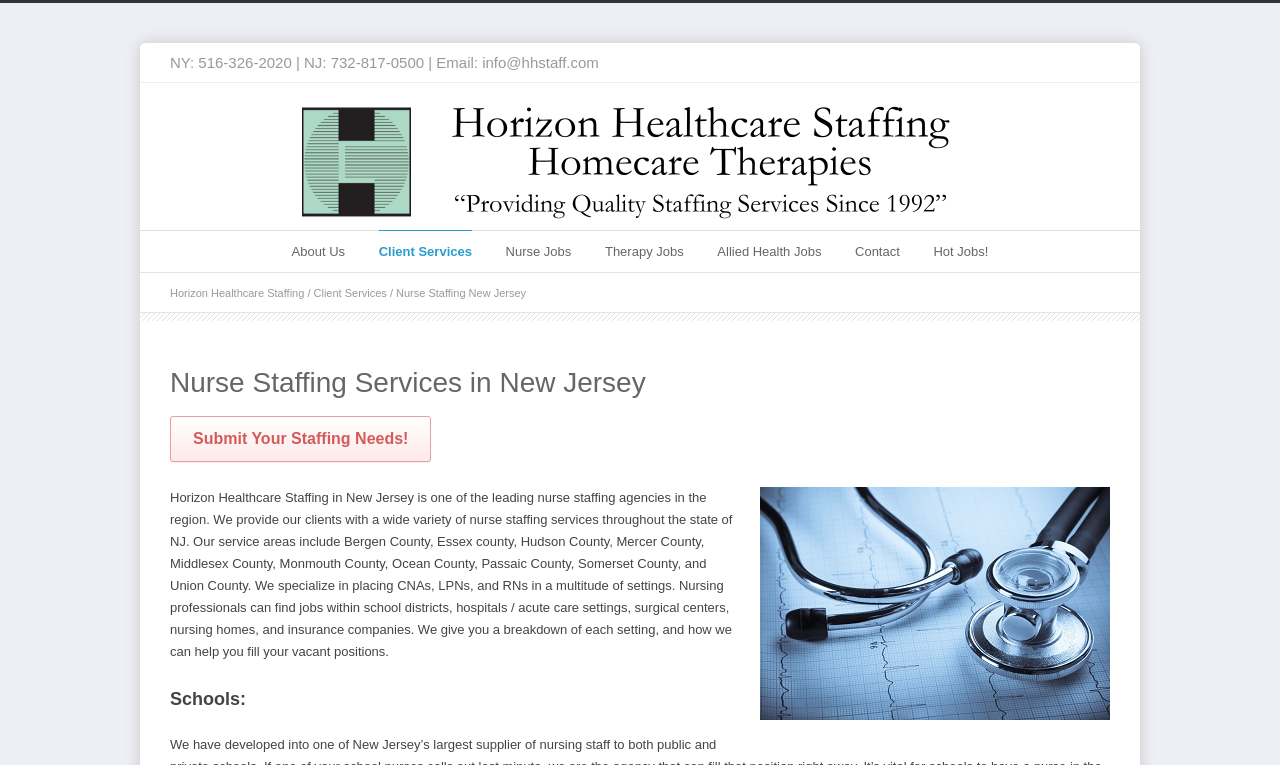Please find the bounding box coordinates of the section that needs to be clicked to achieve this instruction: "Submit your staffing needs".

[0.133, 0.544, 0.337, 0.604]